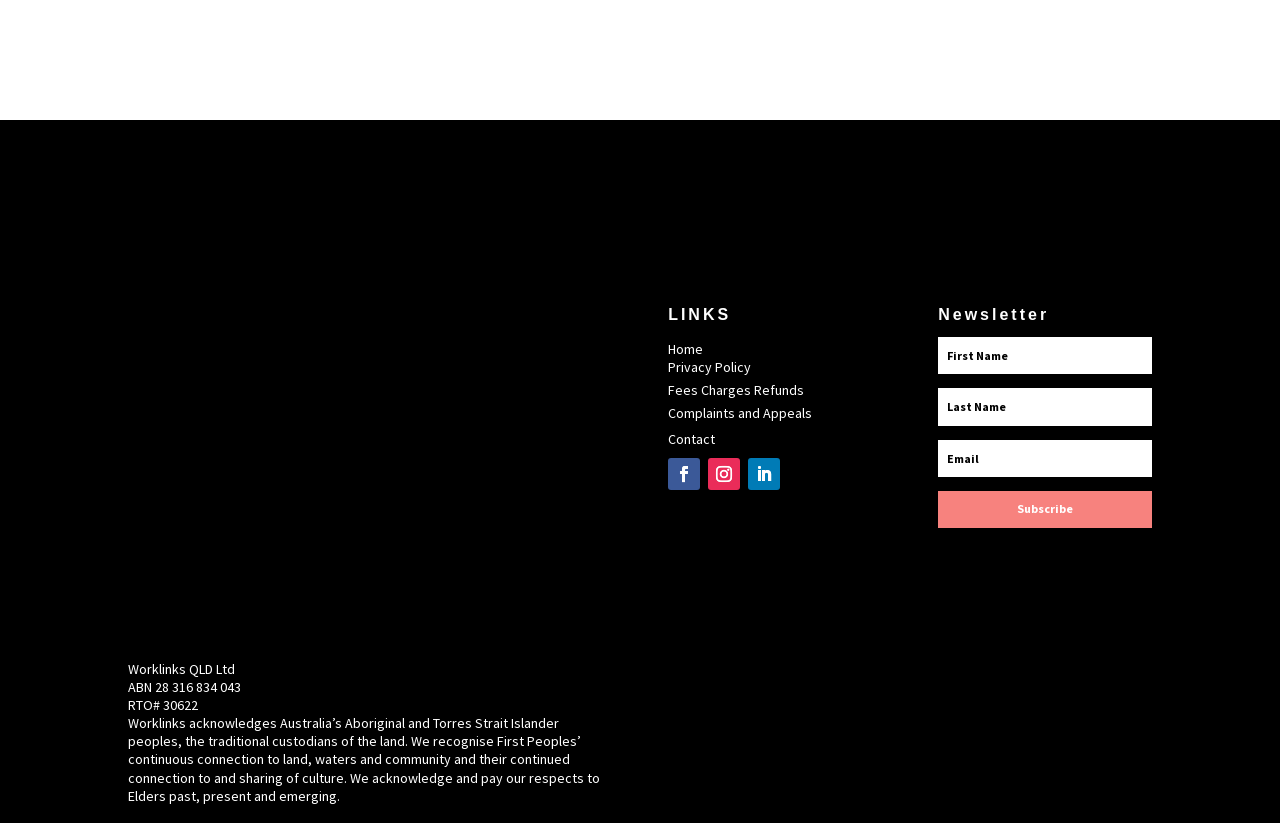What is the purpose of the textboxes?
Give a one-word or short-phrase answer derived from the screenshot.

Newsletter subscription